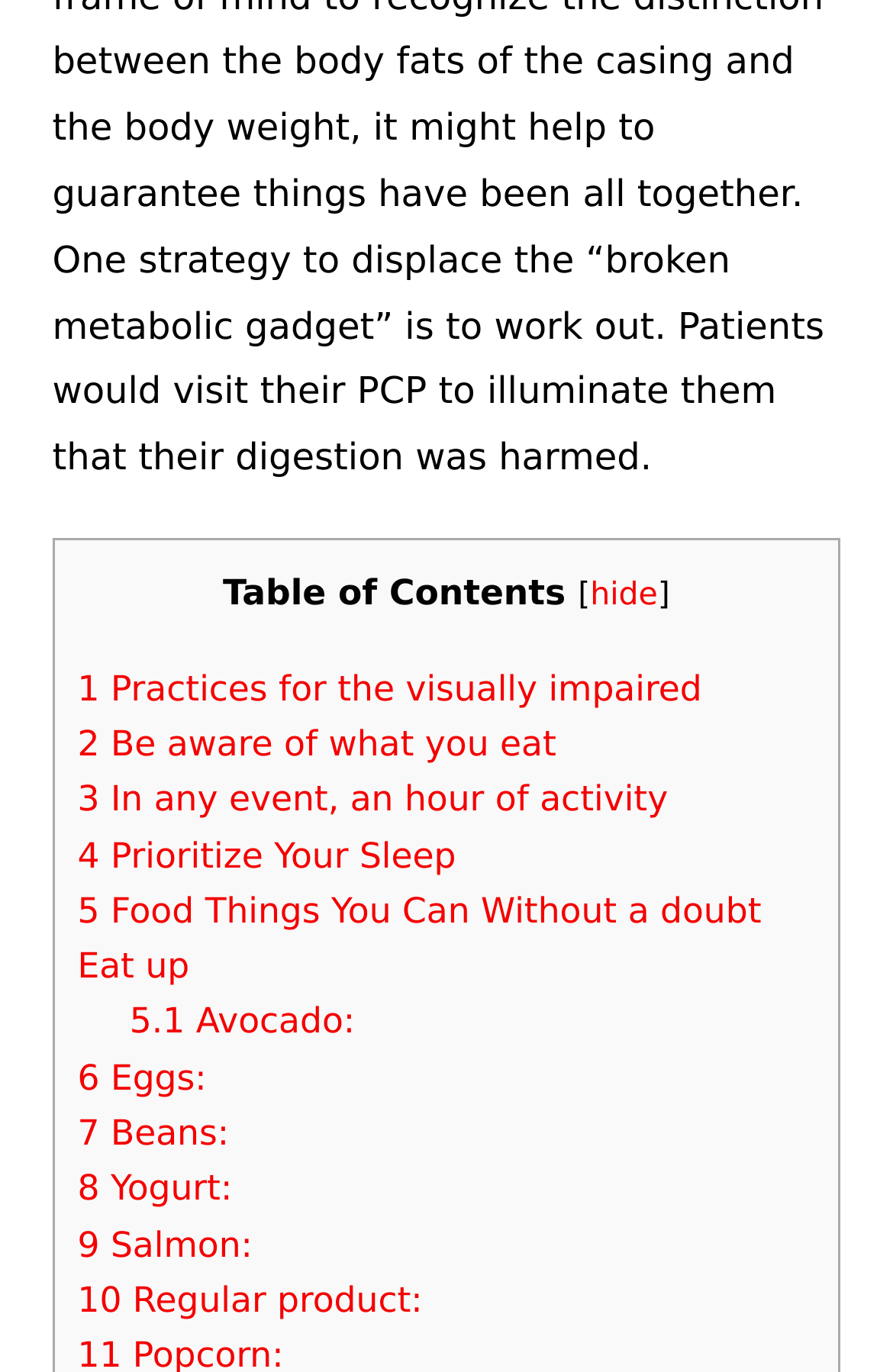Find the bounding box coordinates for the HTML element described as: "hide". The coordinates should consist of four float values between 0 and 1, i.e., [left, top, right, bottom].

[0.661, 0.421, 0.737, 0.447]